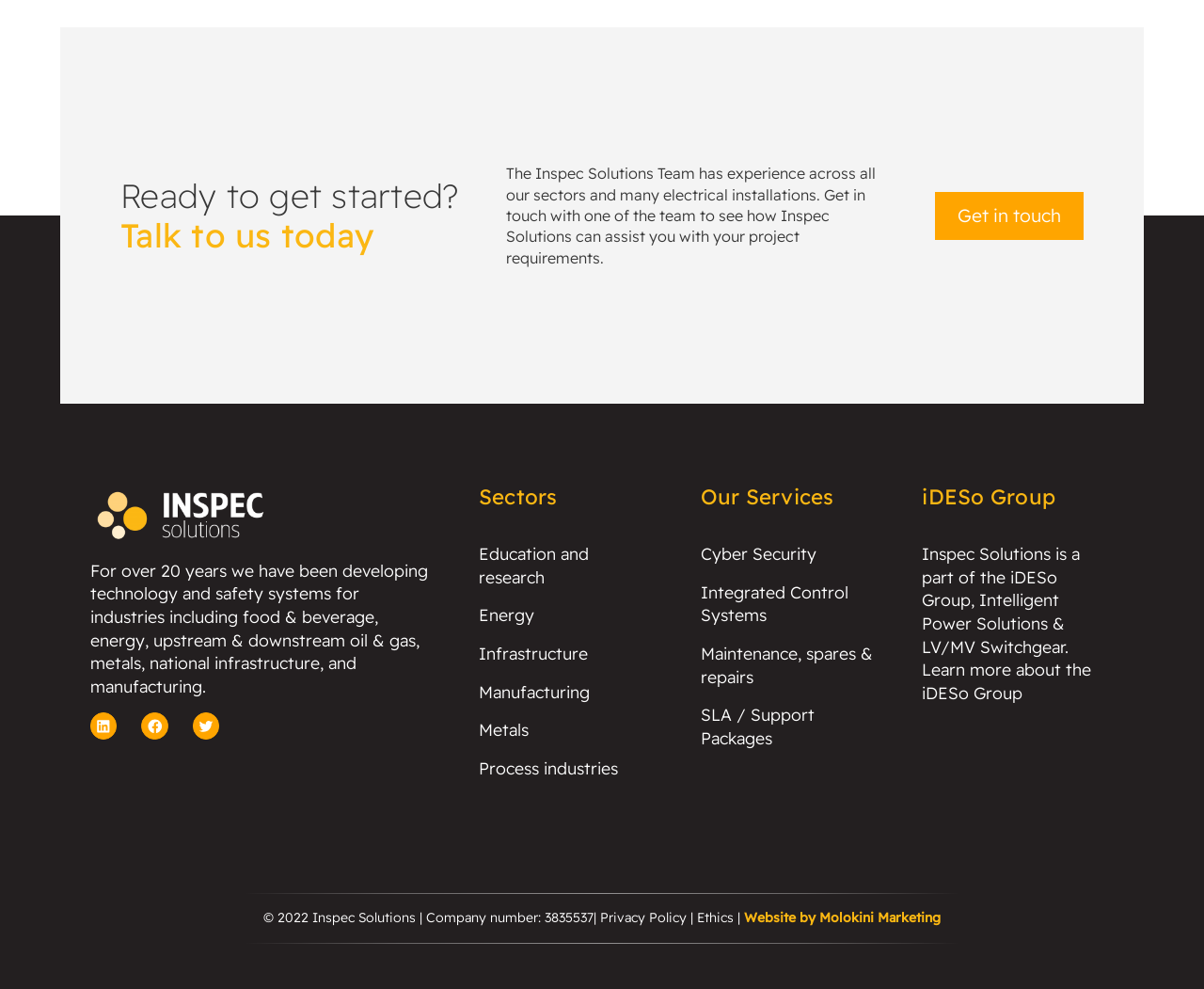Specify the bounding box coordinates of the region I need to click to perform the following instruction: "View the LinkedIn page". The coordinates must be four float numbers in the range of 0 to 1, i.e., [left, top, right, bottom].

[0.076, 0.722, 0.096, 0.747]